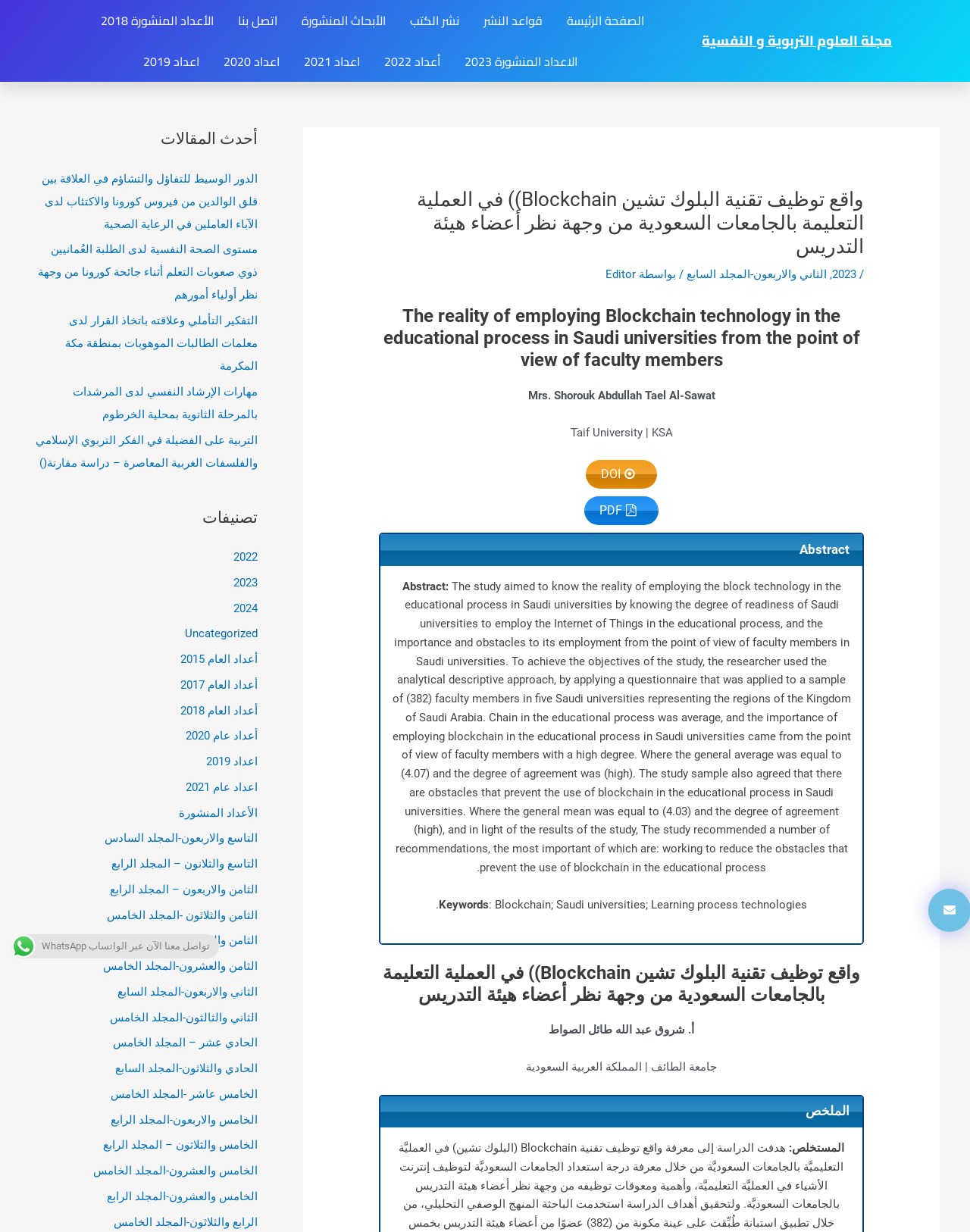Based on the visual content of the image, answer the question thoroughly: What are the keywords of the research paper?

I found the keywords by looking at the static text element with the text ': Blockchain; Saudi universities; Learning process technologies.' which is located at the bottom of the webpage.